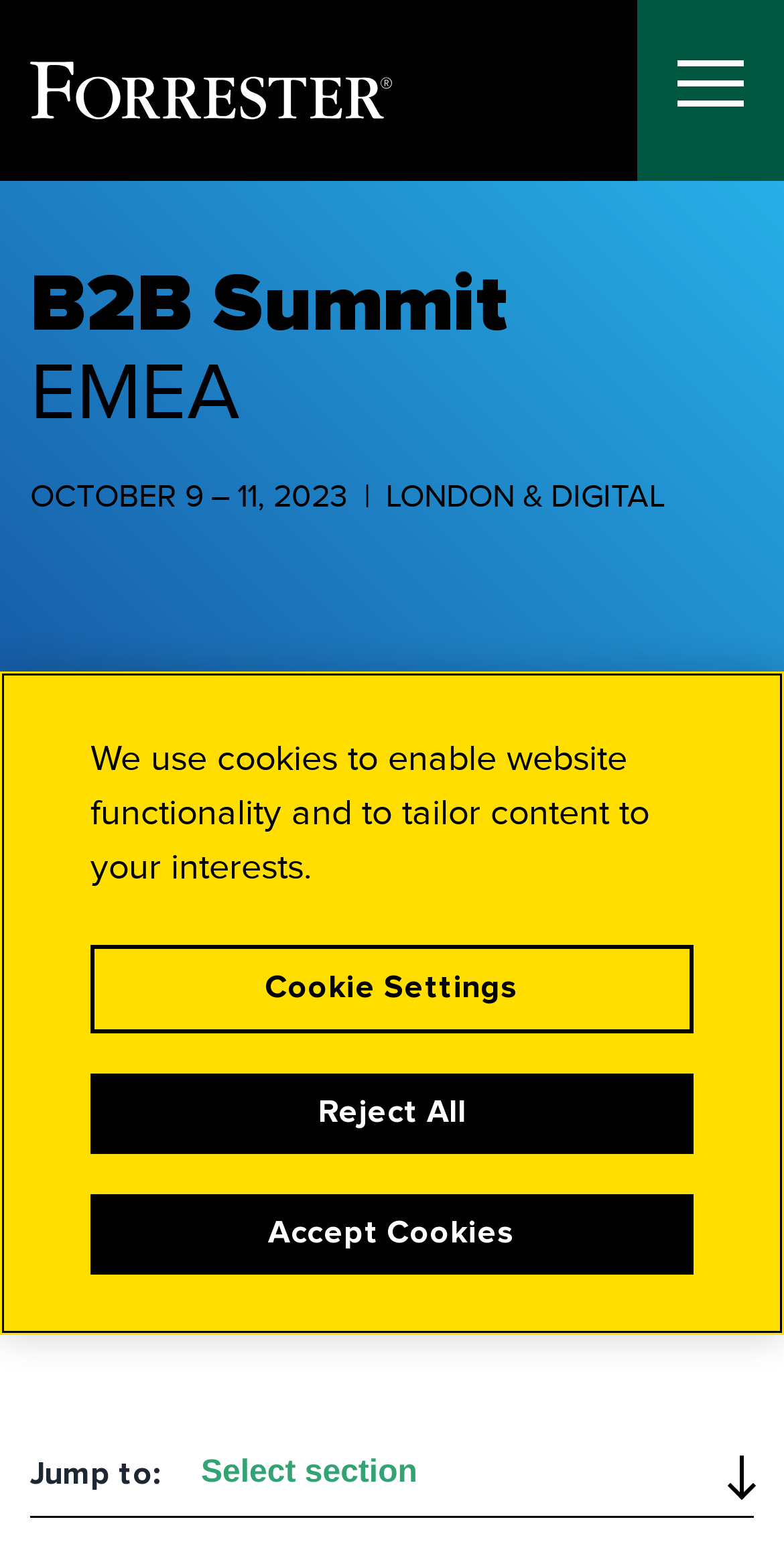Use the information in the screenshot to answer the question comprehensively: How many options are available for managing cookies?

I found the answer by looking at the alertdialog element that says 'Privacy' and the three button elements that say 'Cookie Settings', 'Reject All', and 'Accept Cookies'. This suggests that there are three options available for managing cookies.